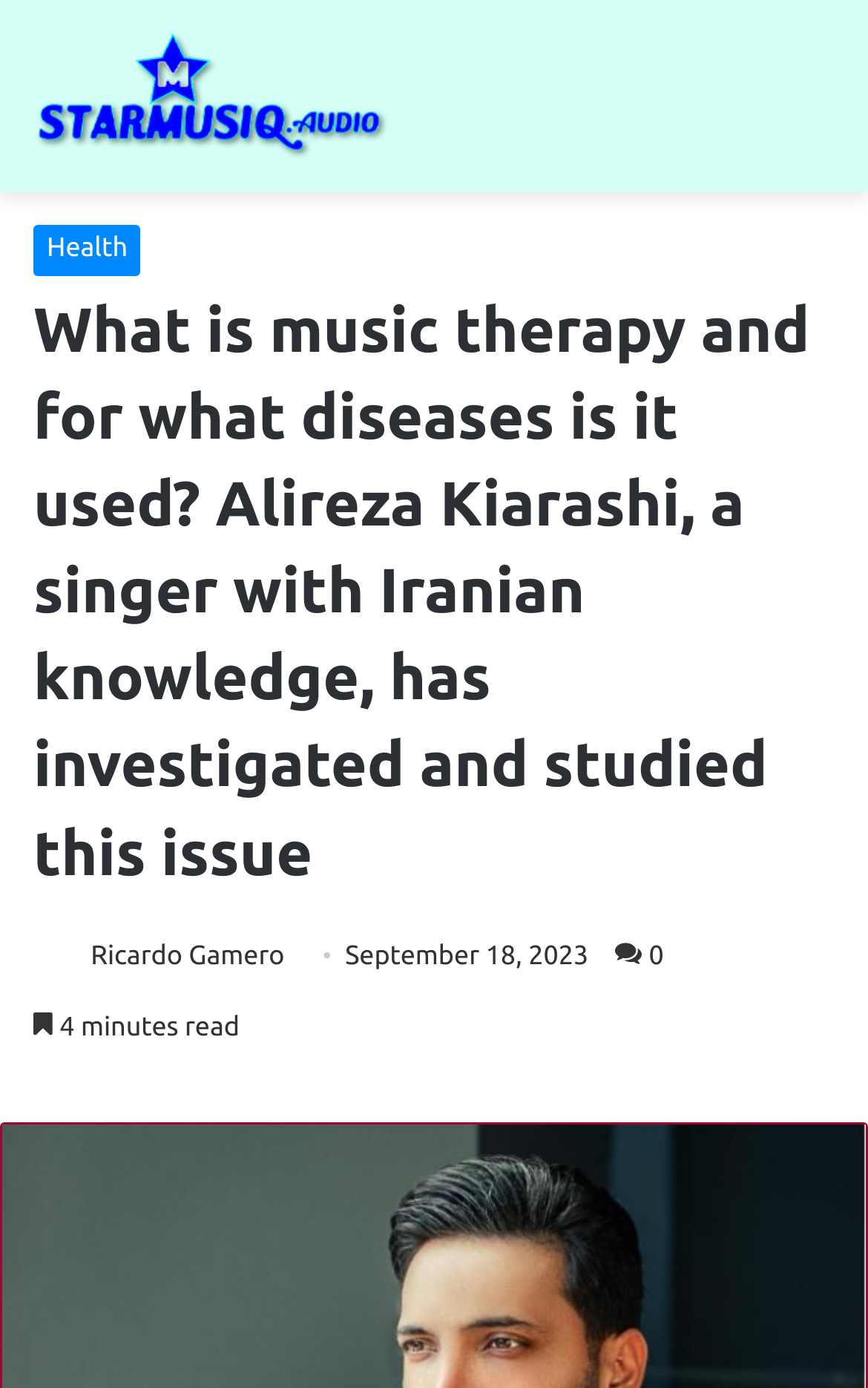Please analyze the image and give a detailed answer to the question:
What is the date mentioned in the article?

I found the answer by looking at the StaticText element with the text 'September 18, 2023', which is located at the bottom of the webpage.